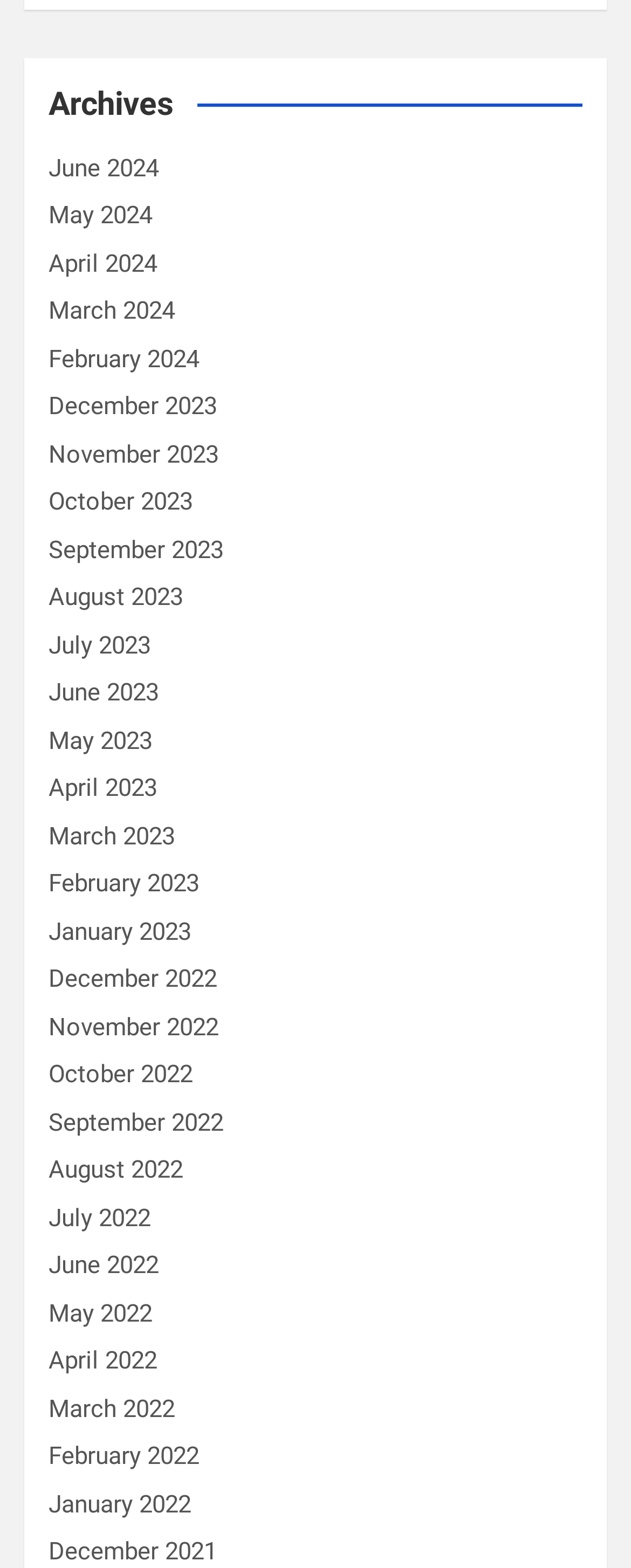Please predict the bounding box coordinates of the element's region where a click is necessary to complete the following instruction: "view archives for June 2024". The coordinates should be represented by four float numbers between 0 and 1, i.e., [left, top, right, bottom].

[0.077, 0.098, 0.251, 0.116]